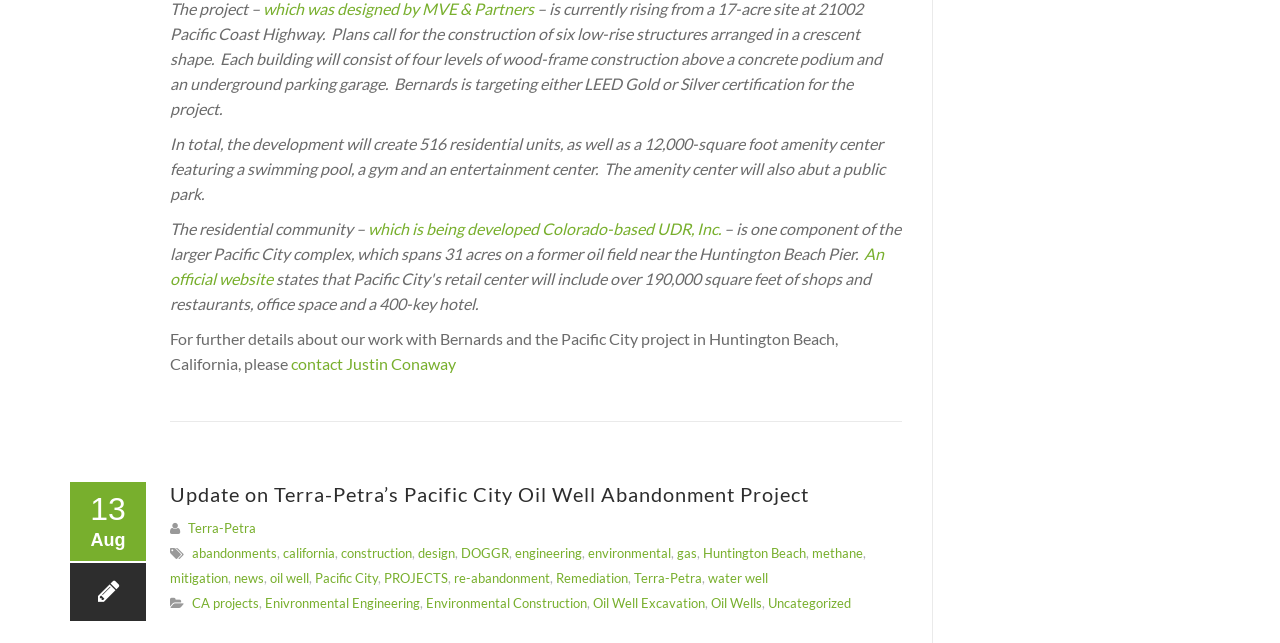Identify the bounding box coordinates necessary to click and complete the given instruction: "Explore projects in Huntington Beach".

[0.549, 0.848, 0.63, 0.873]